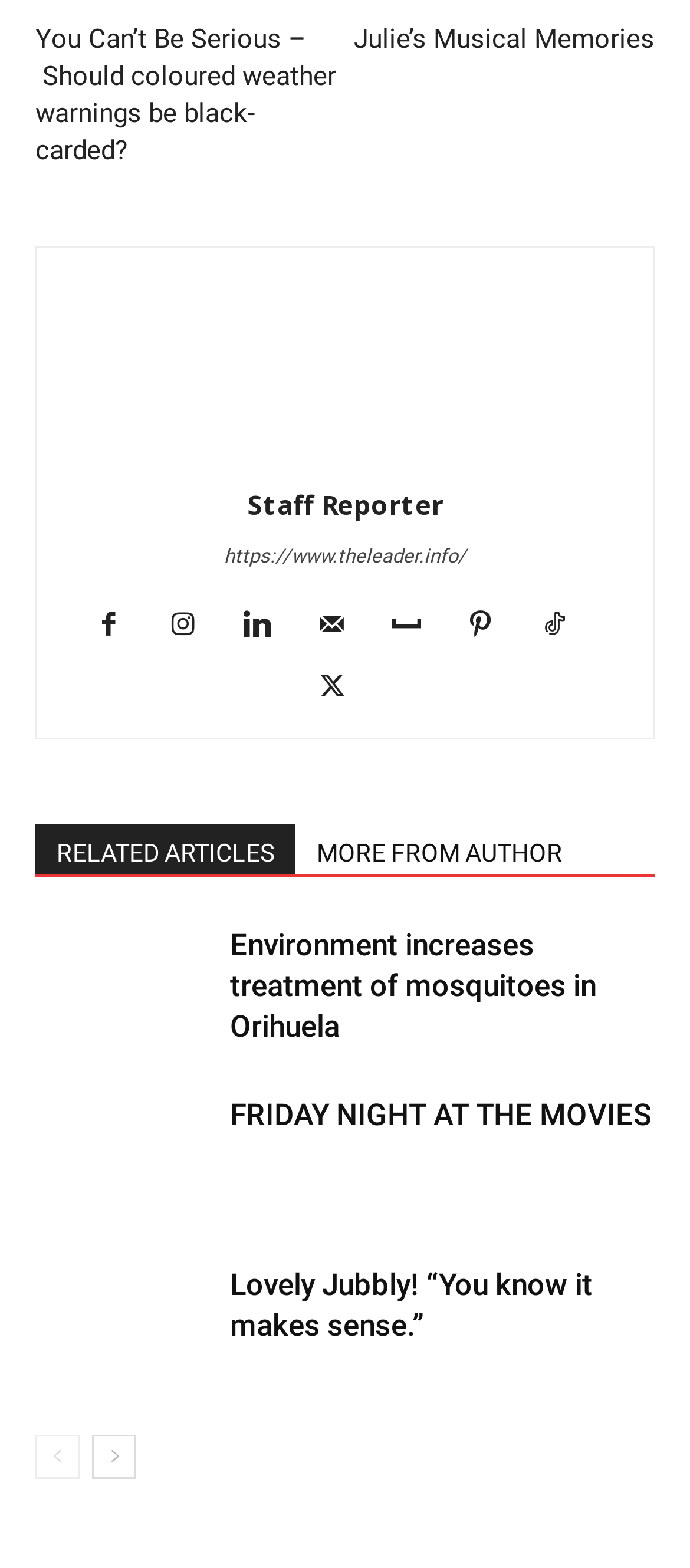Predict the bounding box coordinates for the UI element described as: "Staff Reporter". The coordinates should be four float numbers between 0 and 1, presented as [left, top, right, bottom].

[0.358, 0.31, 0.642, 0.333]